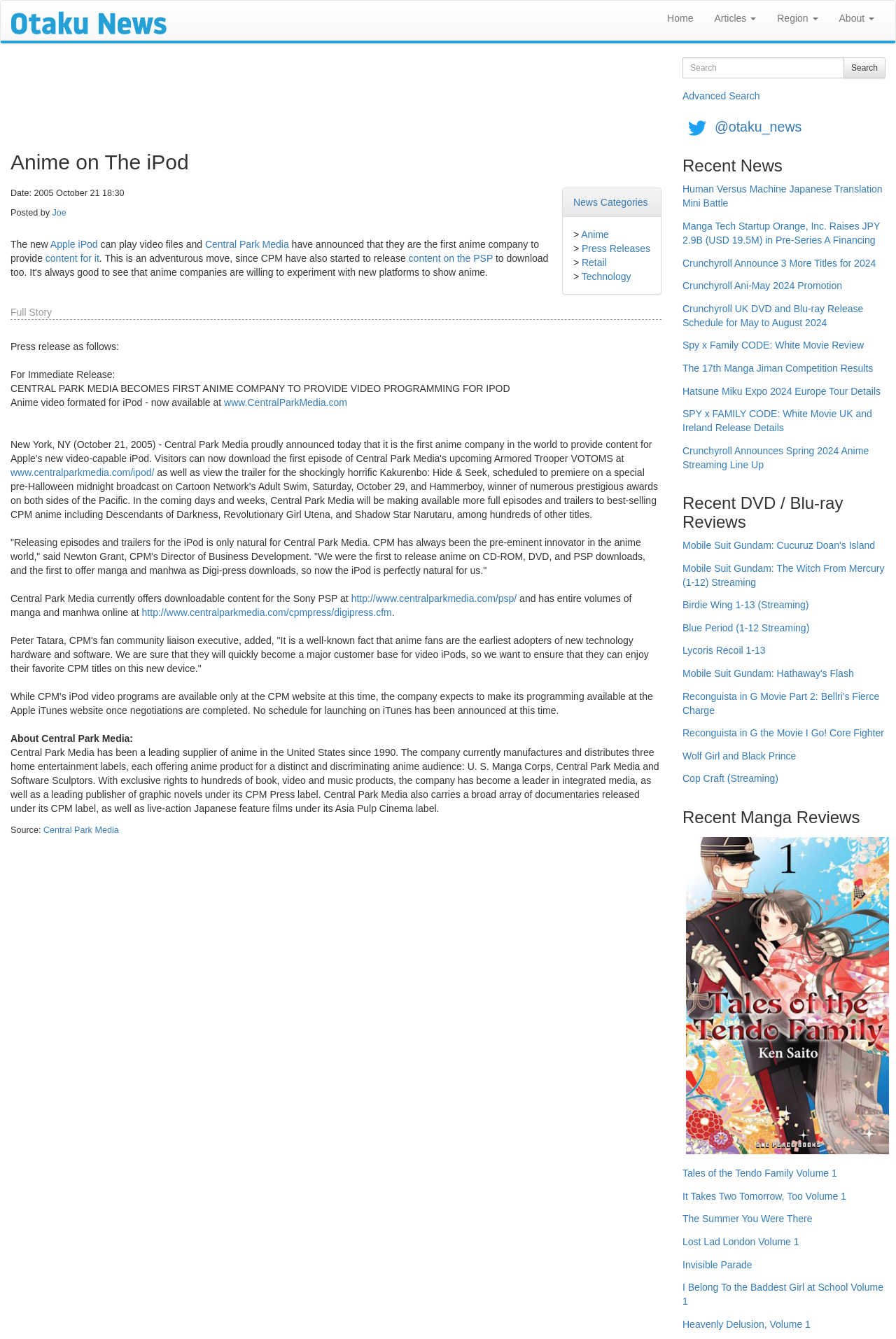Determine the bounding box coordinates of the element that should be clicked to execute the following command: "Follow Otaku News on Twitter".

[0.762, 0.089, 0.795, 0.1]